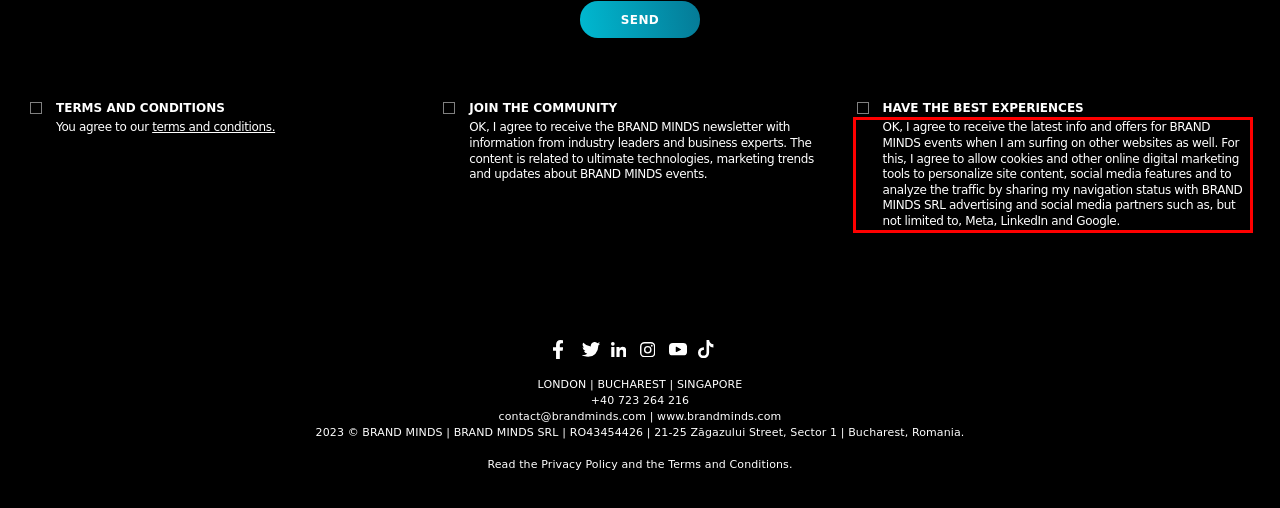The screenshot provided shows a webpage with a red bounding box. Apply OCR to the text within this red bounding box and provide the extracted content.

OK, I agree to receive the latest info and offers for BRAND MINDS events when I am surfing on other websites as well. For this, I agree to allow cookies and other online digital marketing tools to personalize site content, social media features and to analyze the traffic by sharing my navigation status with BRAND MINDS SRL advertising and social media partners such as, but not limited to, Meta, LinkedIn and Google.